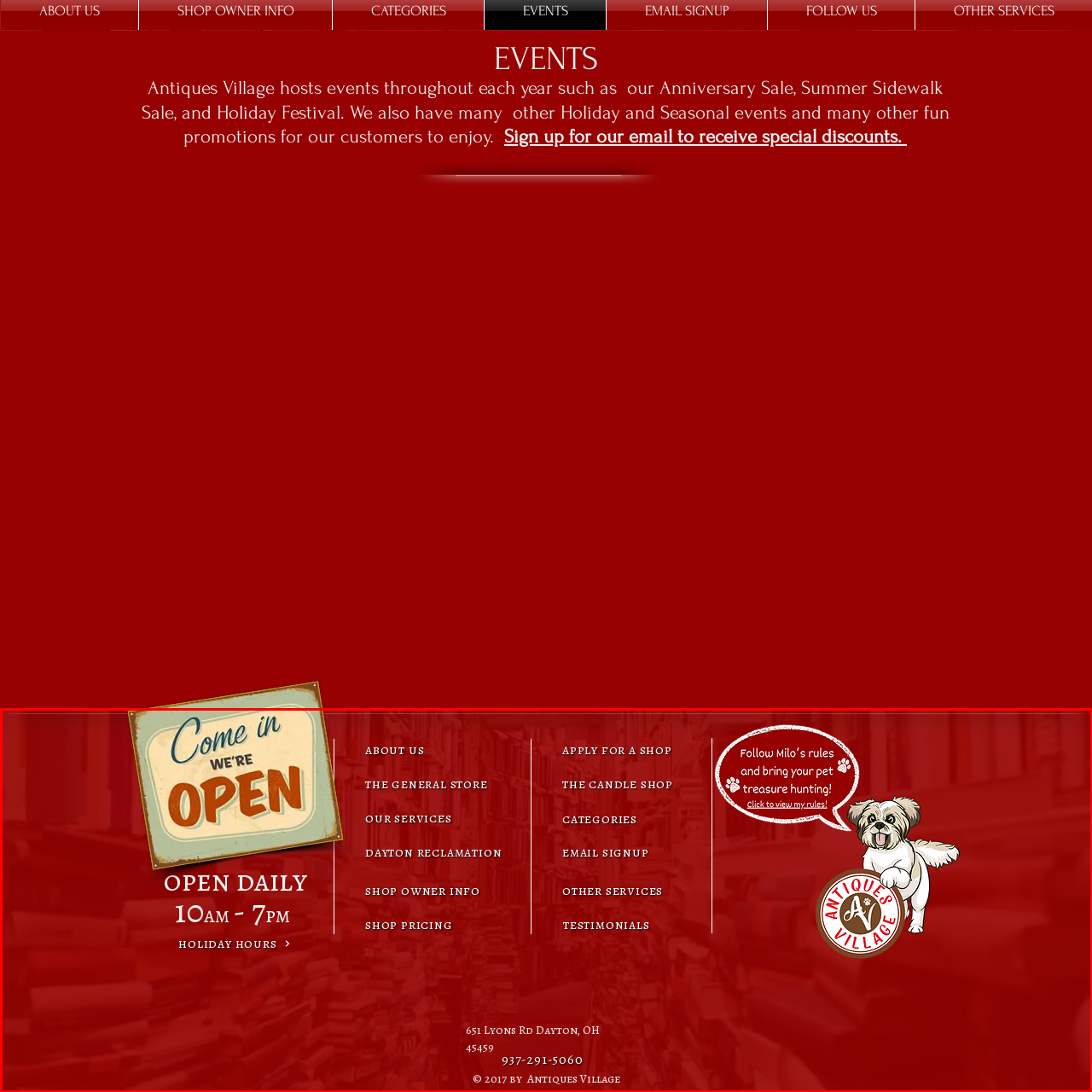What is the daily operating hour of Antiques Village?
Focus on the section marked by the red bounding box and elaborate on the question as thoroughly as possible.

The daily operating hour of Antiques Village is displayed on the sign below the 'Come in, We're OPEN' message, stating that the store is open from 10AM to 7PM.